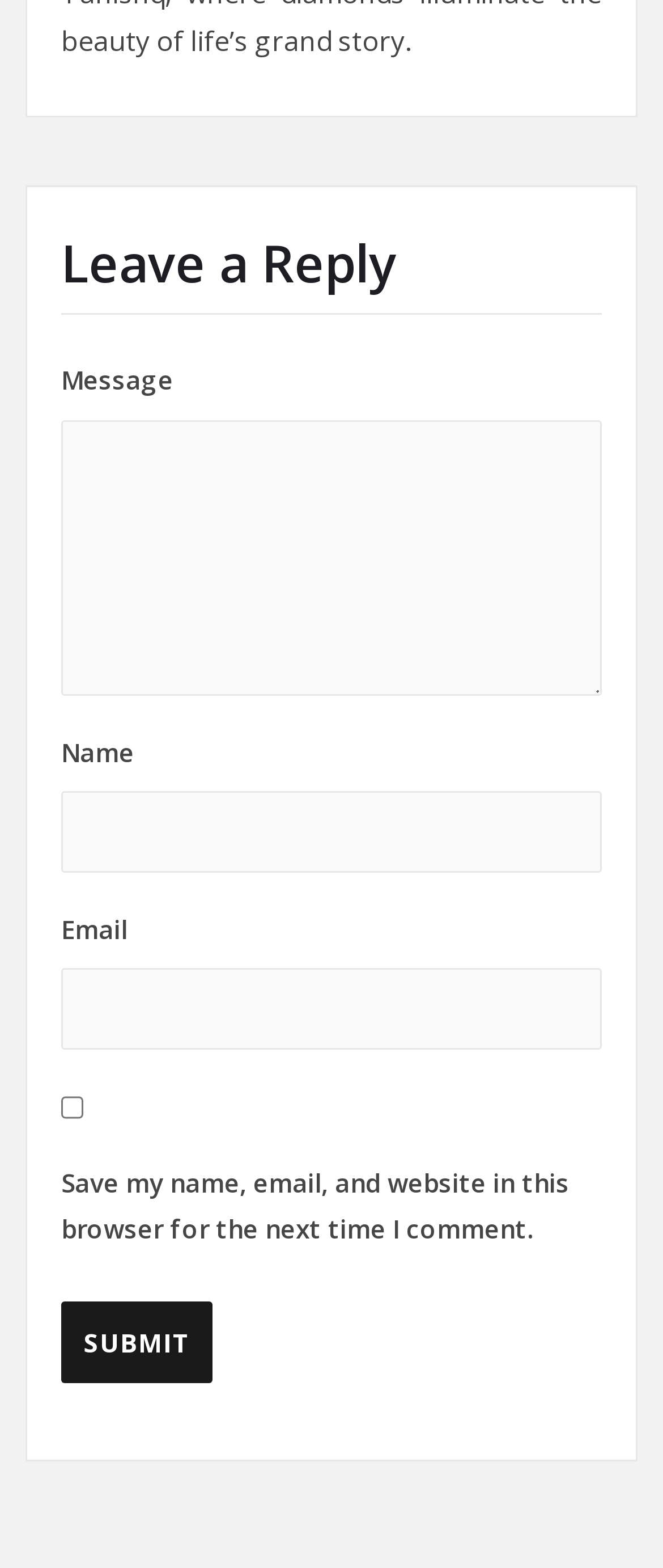What is the purpose of the text box labeled 'Message'?
Examine the screenshot and reply with a single word or phrase.

To enter a message